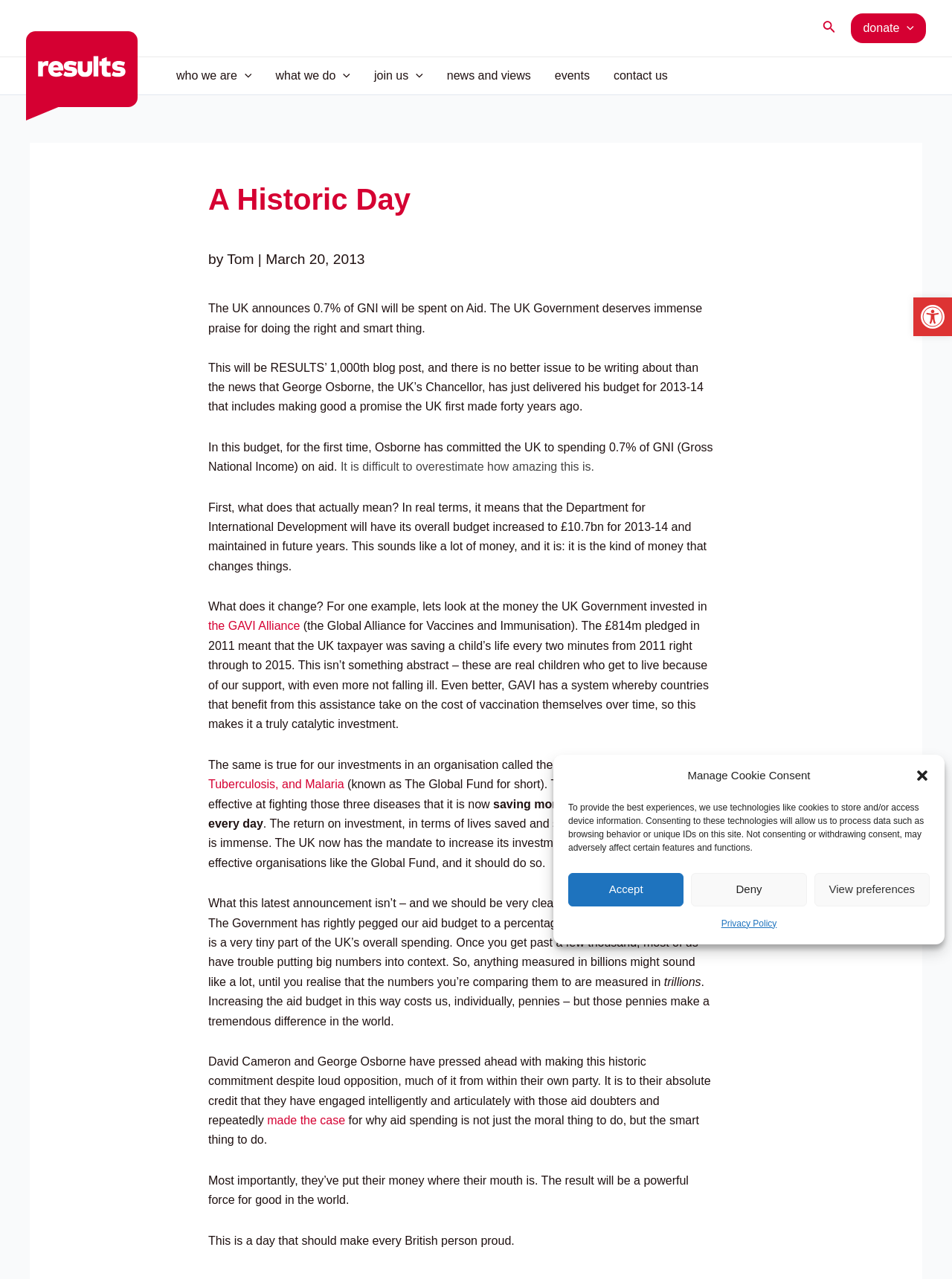Show me the bounding box coordinates of the clickable region to achieve the task as per the instruction: "Search for something".

[0.864, 0.015, 0.878, 0.03]